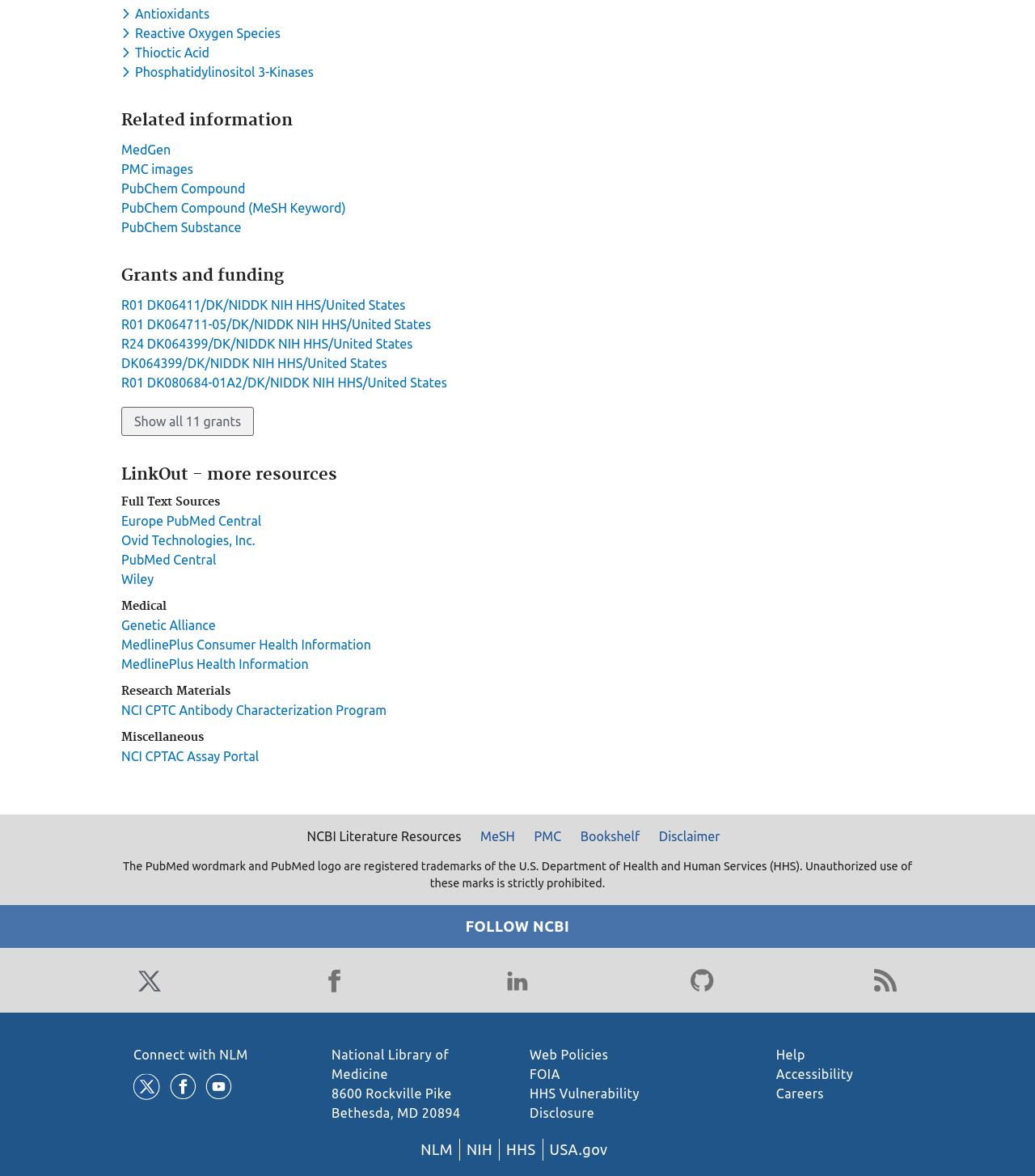Determine the bounding box for the described HTML element: "MedlinePlus Consumer Health Information". Ensure the coordinates are four float numbers between 0 and 1 in the format [left, top, right, bottom].

[0.117, 0.542, 0.359, 0.554]